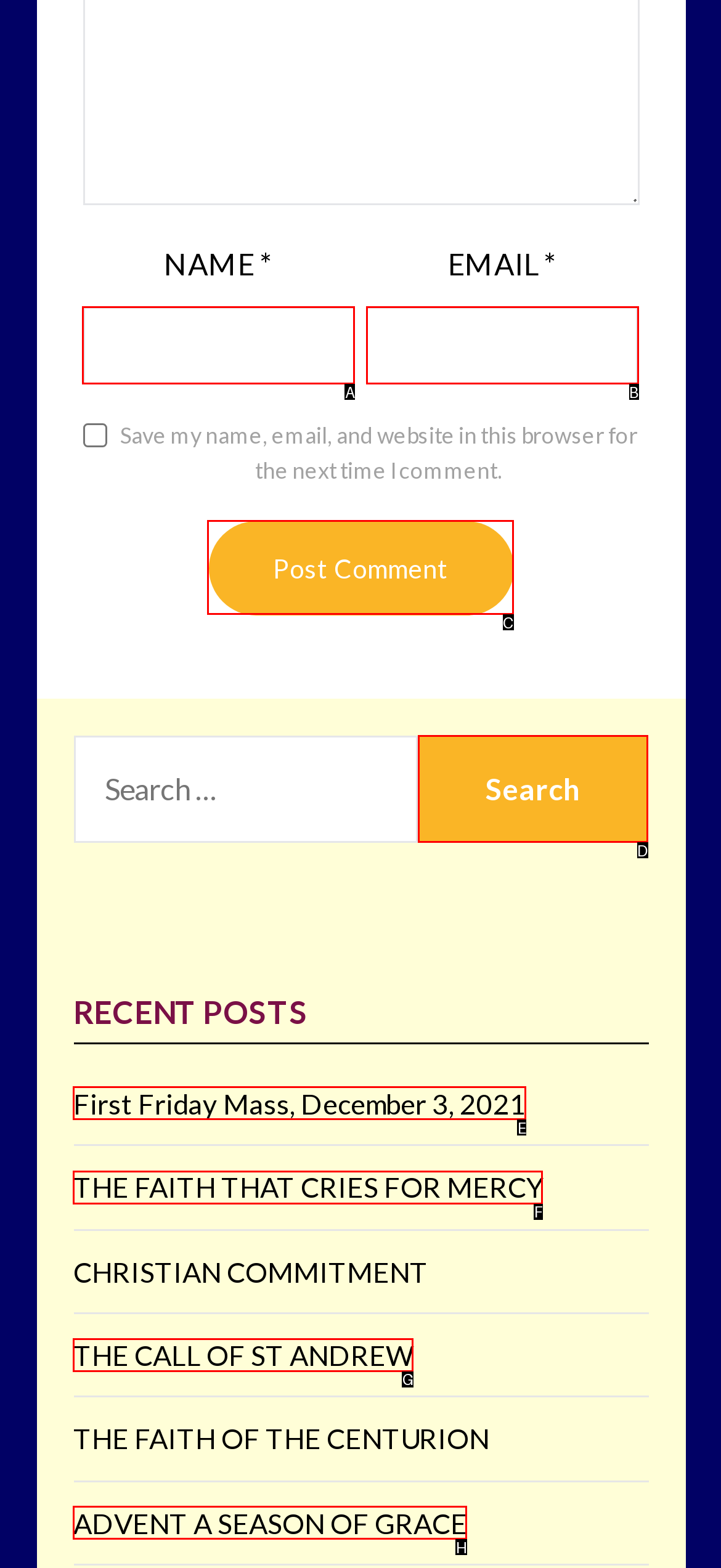Select the letter associated with the UI element you need to click to perform the following action: Post a comment
Reply with the correct letter from the options provided.

C